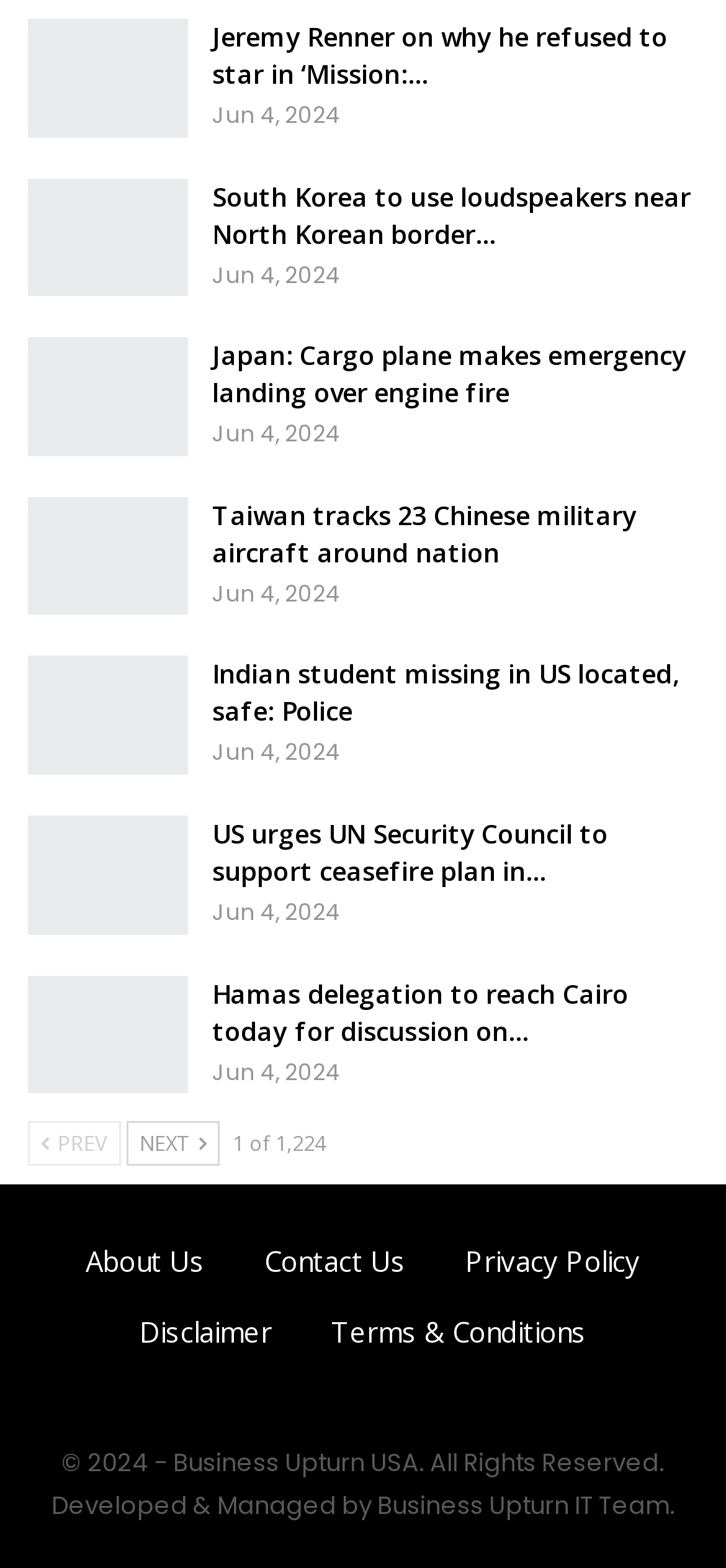Identify the bounding box of the HTML element described as: "Terms & Conditions".

[0.456, 0.838, 0.808, 0.861]